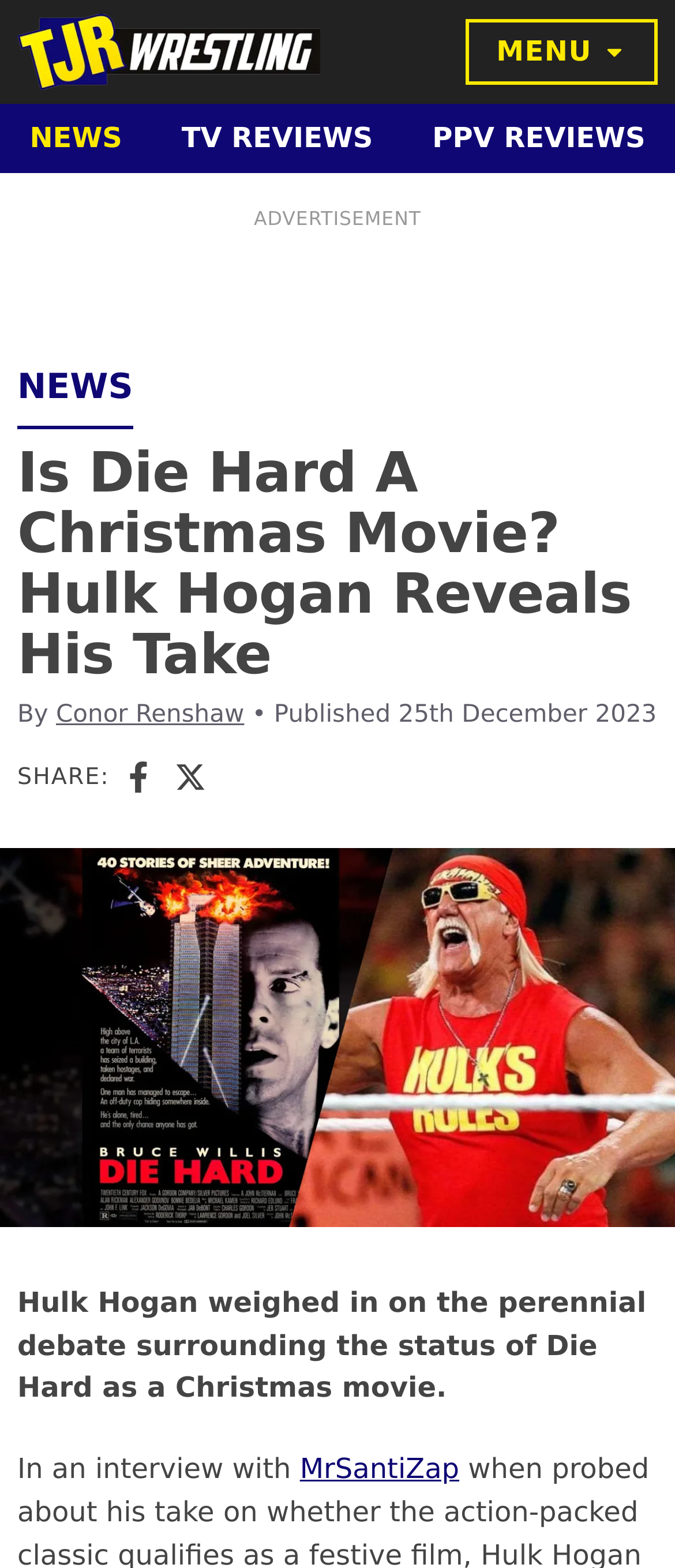Provide the text content of the webpage's main heading.

Is Die Hard A Christmas Movie? Hulk Hogan Reveals His Take